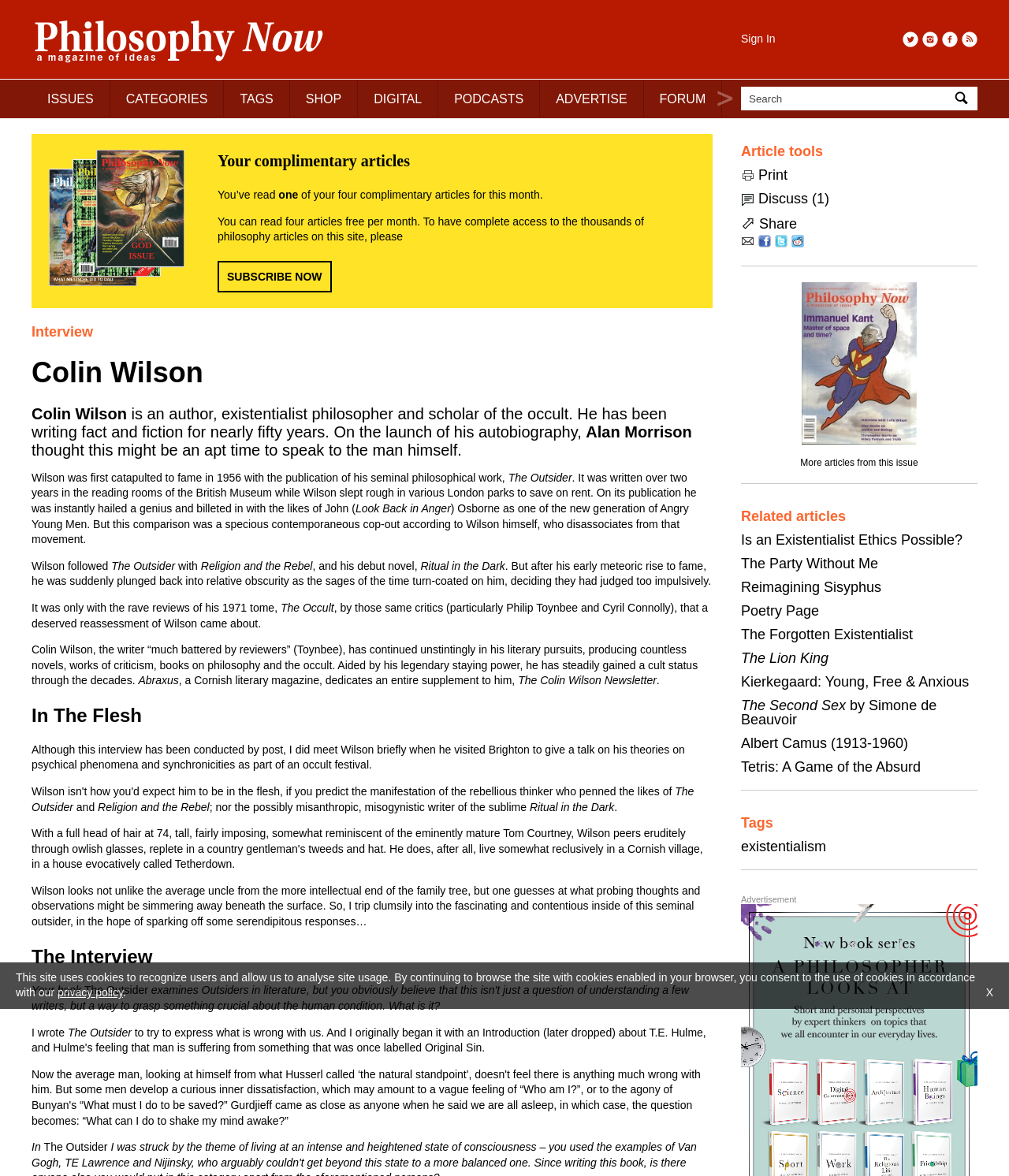Identify and provide the bounding box coordinates of the UI element described: "AWARD". The coordinates should be formatted as [left, top, right, bottom], with each number being a float between 0 and 1.

[0.888, 0.068, 0.966, 0.099]